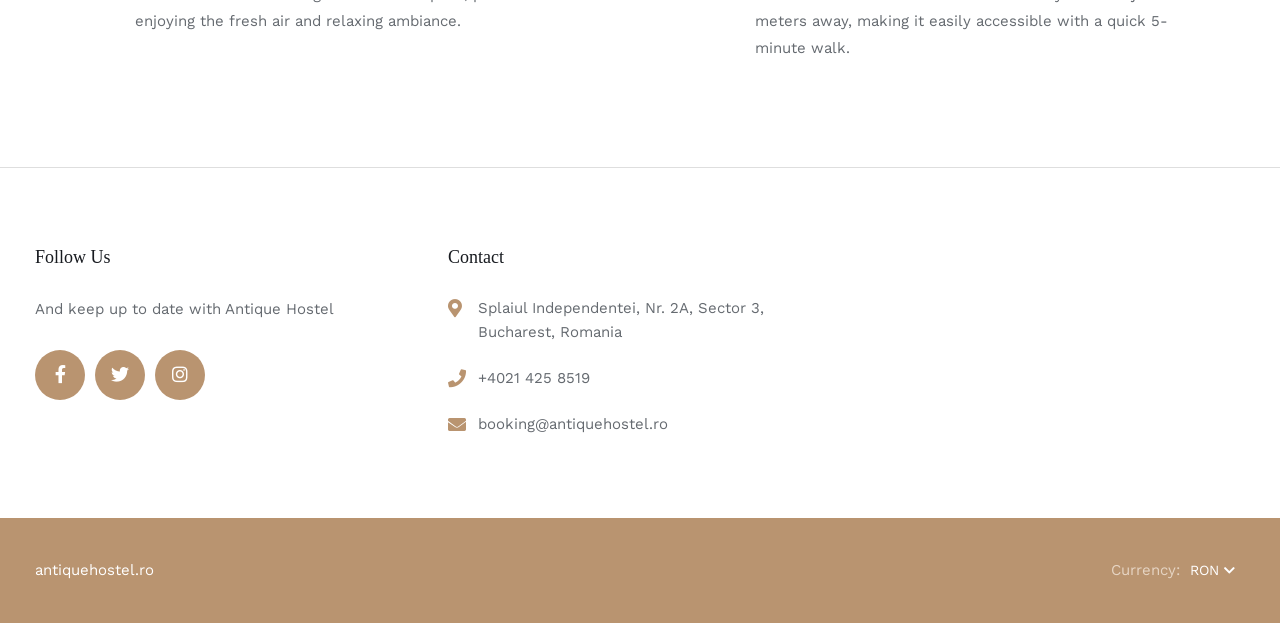Give a succinct answer to this question in a single word or phrase: 
How can I contact the hostel by phone?

+4021 425 8519